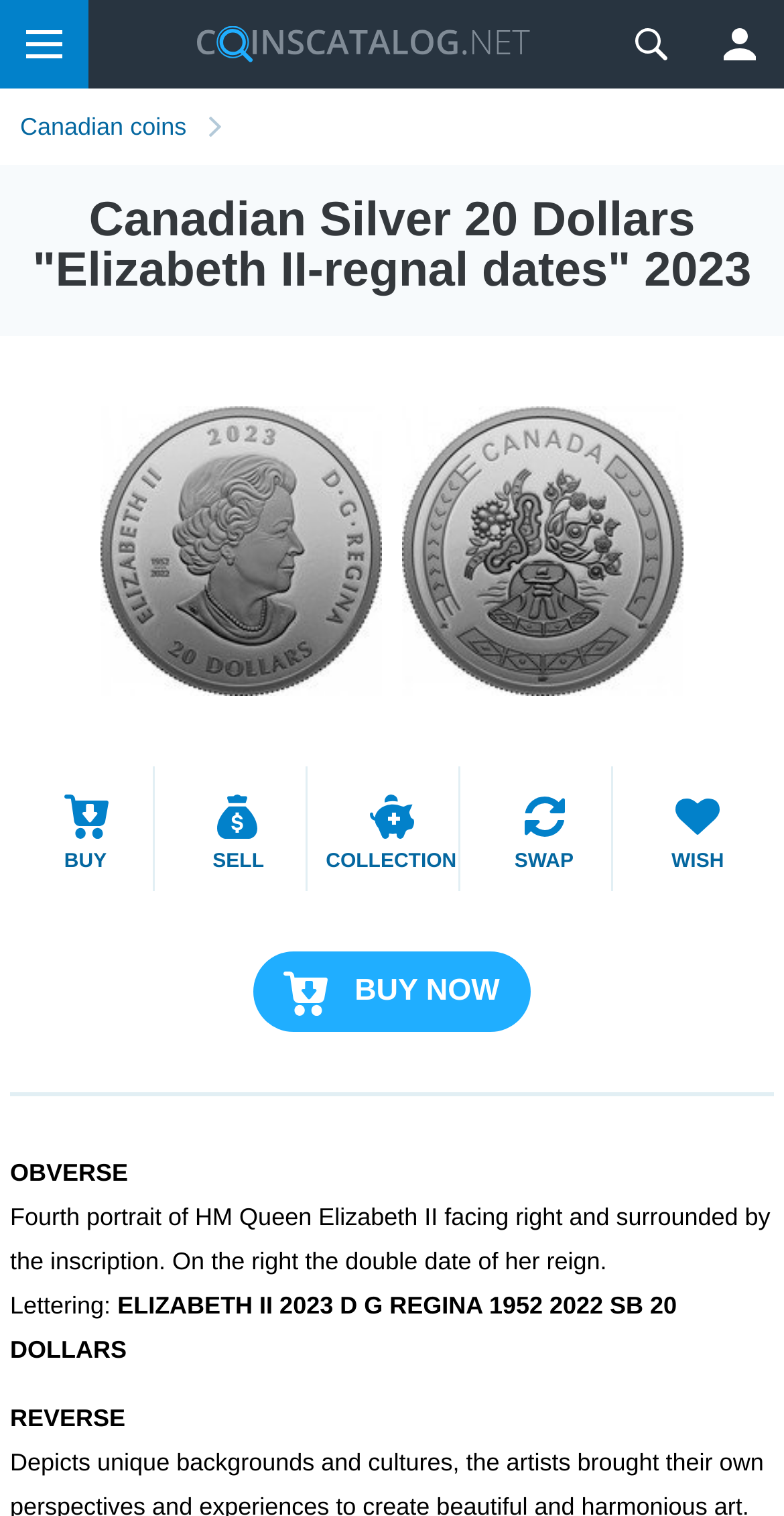How many images of the coin are displayed?
Using the image, give a concise answer in the form of a single word or short phrase.

2